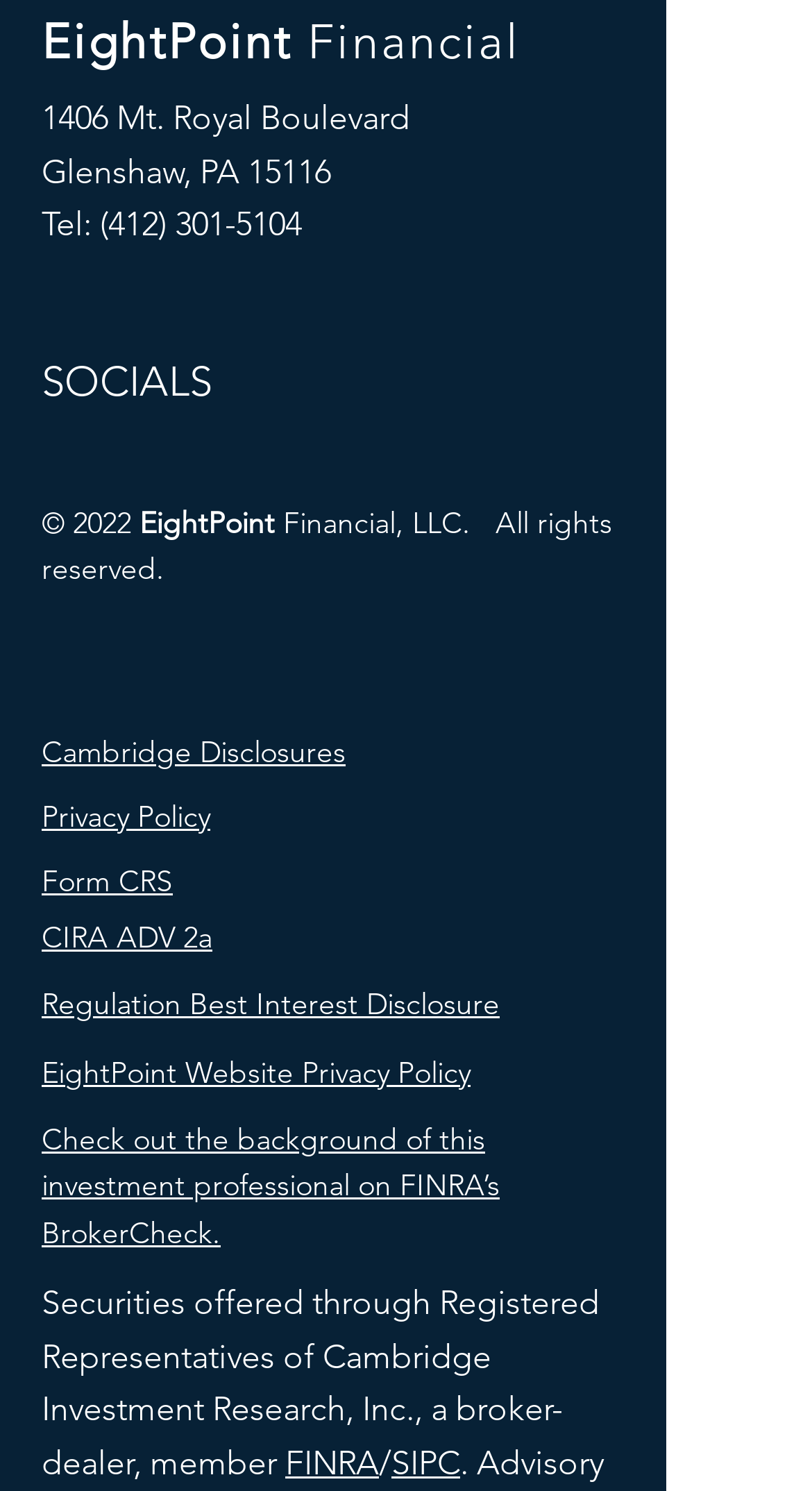Please specify the bounding box coordinates of the clickable section necessary to execute the following command: "View Cambridge Disclosures".

[0.051, 0.491, 0.426, 0.516]